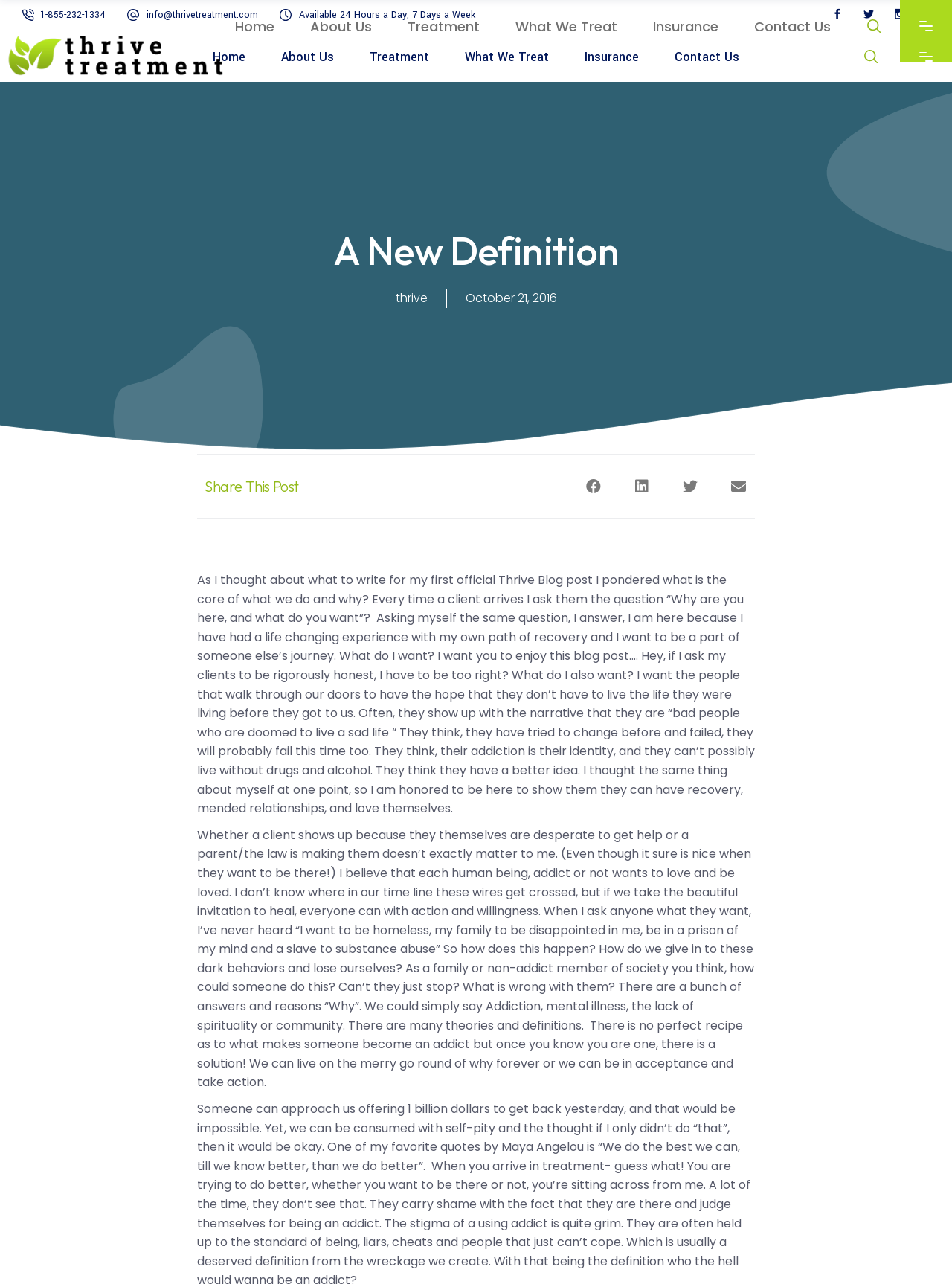Find the bounding box coordinates of the area to click in order to follow the instruction: "Call the phone number".

[0.042, 0.006, 0.111, 0.017]